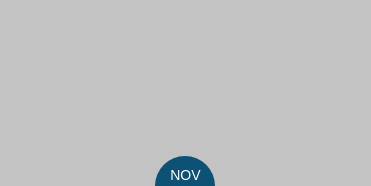Offer a detailed explanation of the image's components.

The image features a prominent background showcasing a solid light gray color, with a central circular element in deep teal. Within this circular area, the text "NOV" is displayed in white, indicating the month of November. This visual presentation likely aims to highlight important pharmaceutical news or updates published in November, specifically referencing advancements in the management and treatment of cystic fibrosis, as part of the broader context of medical developments highlighted in the related posts. The image aligns with the article titled "Cystic Fibrosis: New Advances and Symptom Management," emphasizing the ongoing innovations in healthcare and the importance of informing audiences about significant breakthroughs.